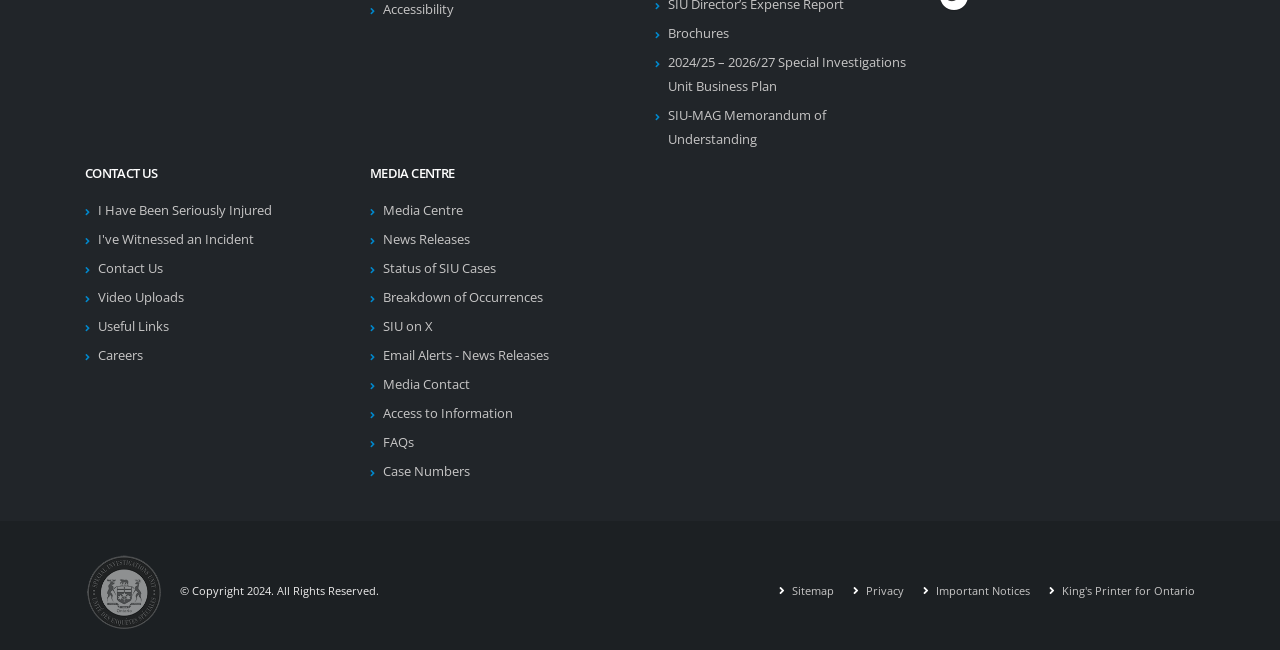Find the bounding box coordinates for the area that should be clicked to accomplish the instruction: "Go to Media Centre".

[0.299, 0.311, 0.362, 0.337]